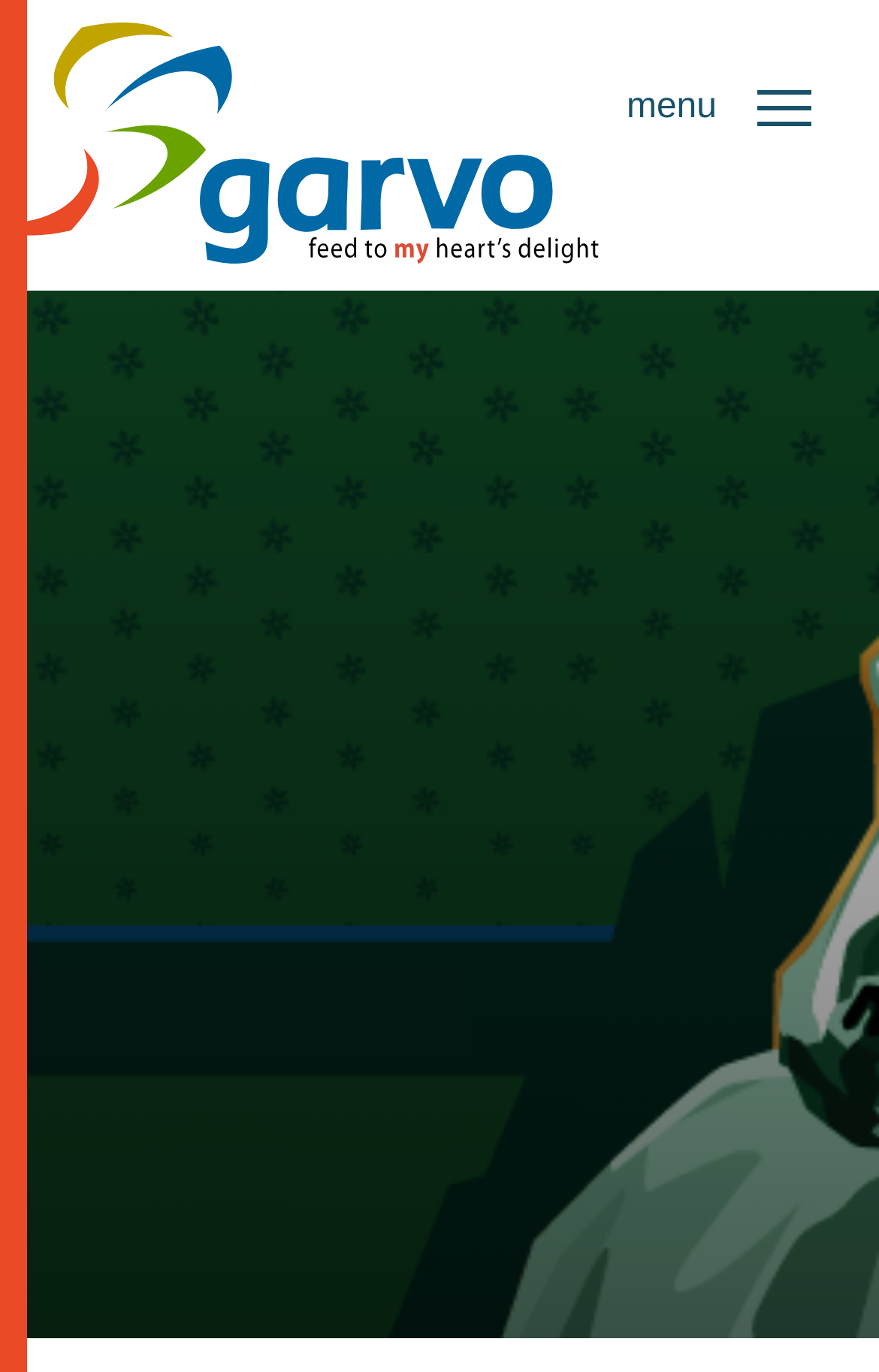Please locate the bounding box coordinates of the element's region that needs to be clicked to follow the instruction: "go to home page". The bounding box coordinates should be provided as four float numbers between 0 and 1, i.e., [left, top, right, bottom].

[0.244, 0.399, 0.401, 0.442]